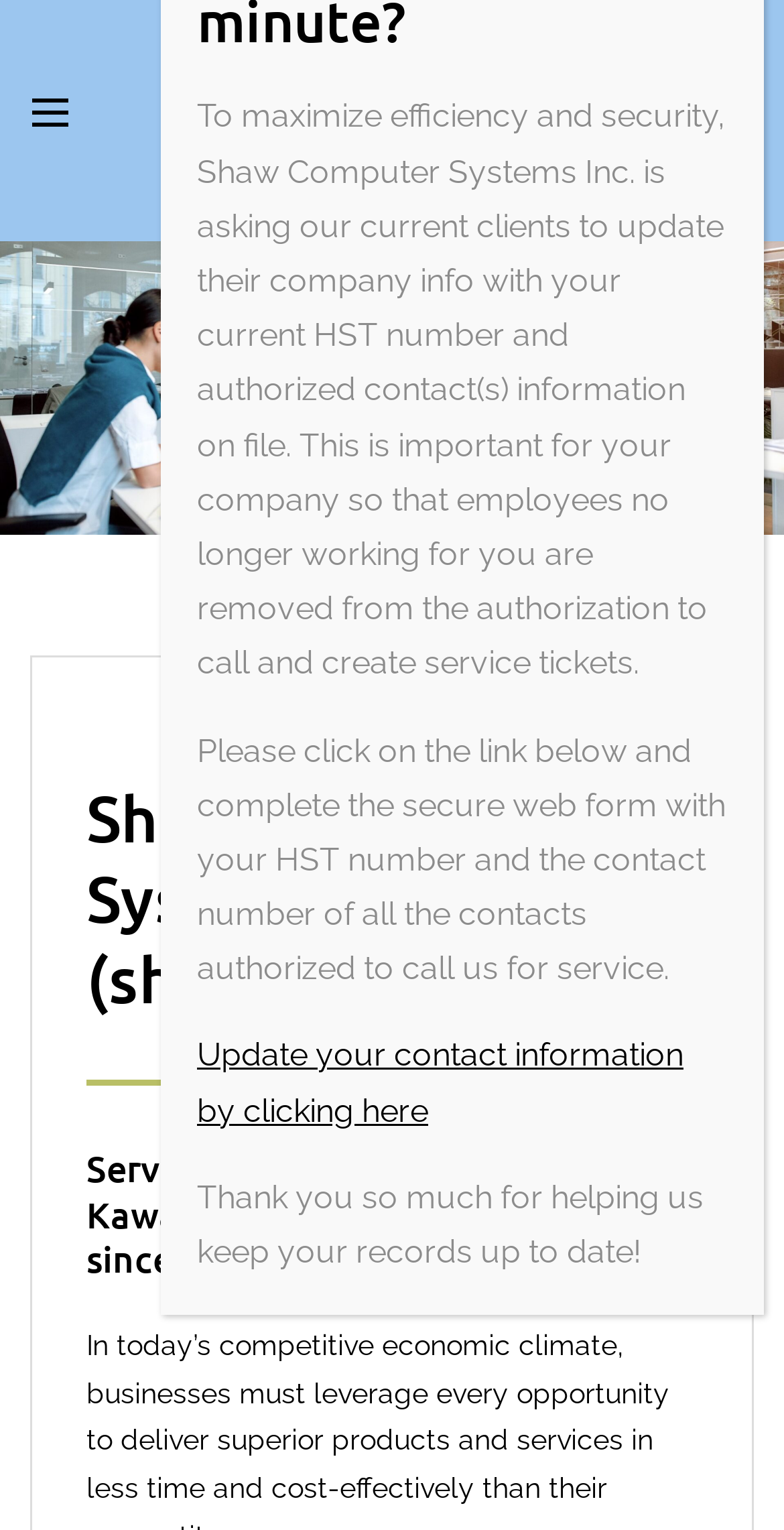What is the region served by the company?
Refer to the screenshot and answer in one word or phrase.

Peterborough, the Kawarthas and the Durham Region